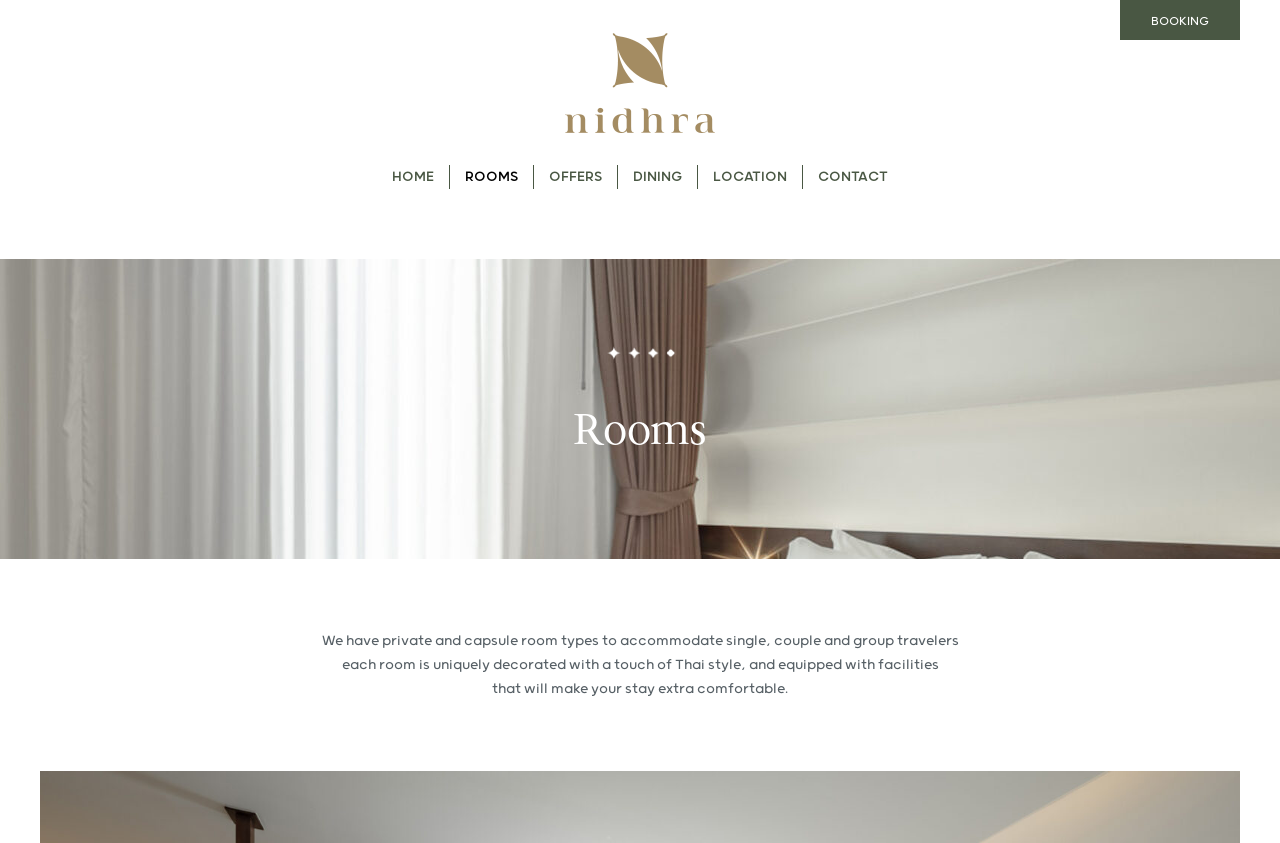Provide a short answer using a single word or phrase for the following question: 
What is the purpose of the facilities in the rooms?

to make stay extra comfortable